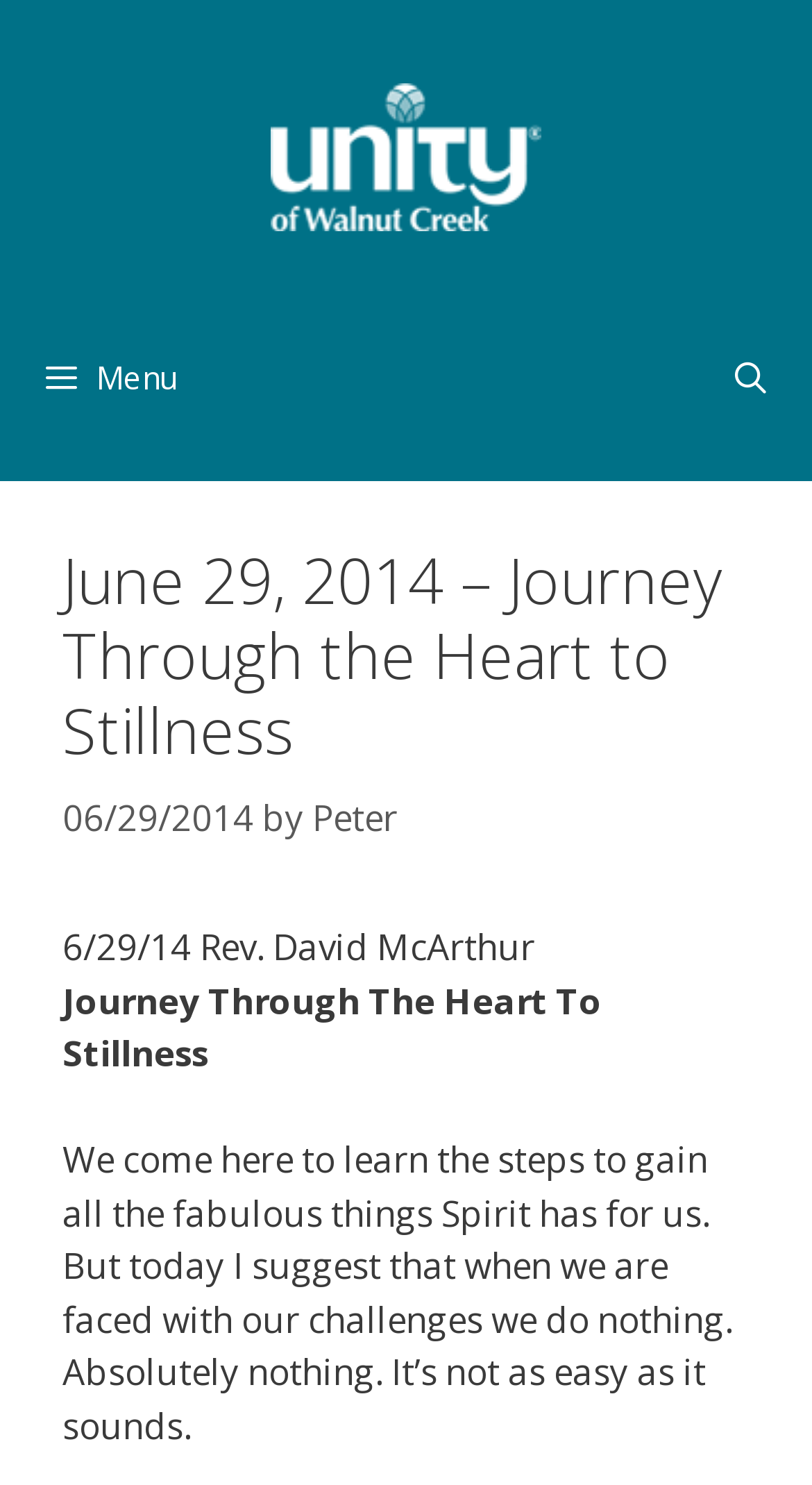What is the main idea of this podcast?
Based on the image, answer the question with as much detail as possible.

I determined the main idea of the podcast by reading the text 'We come here to learn the steps to gain all the fabulous things Spirit has for us.' which suggests that the podcast is about learning to gain spiritual things.